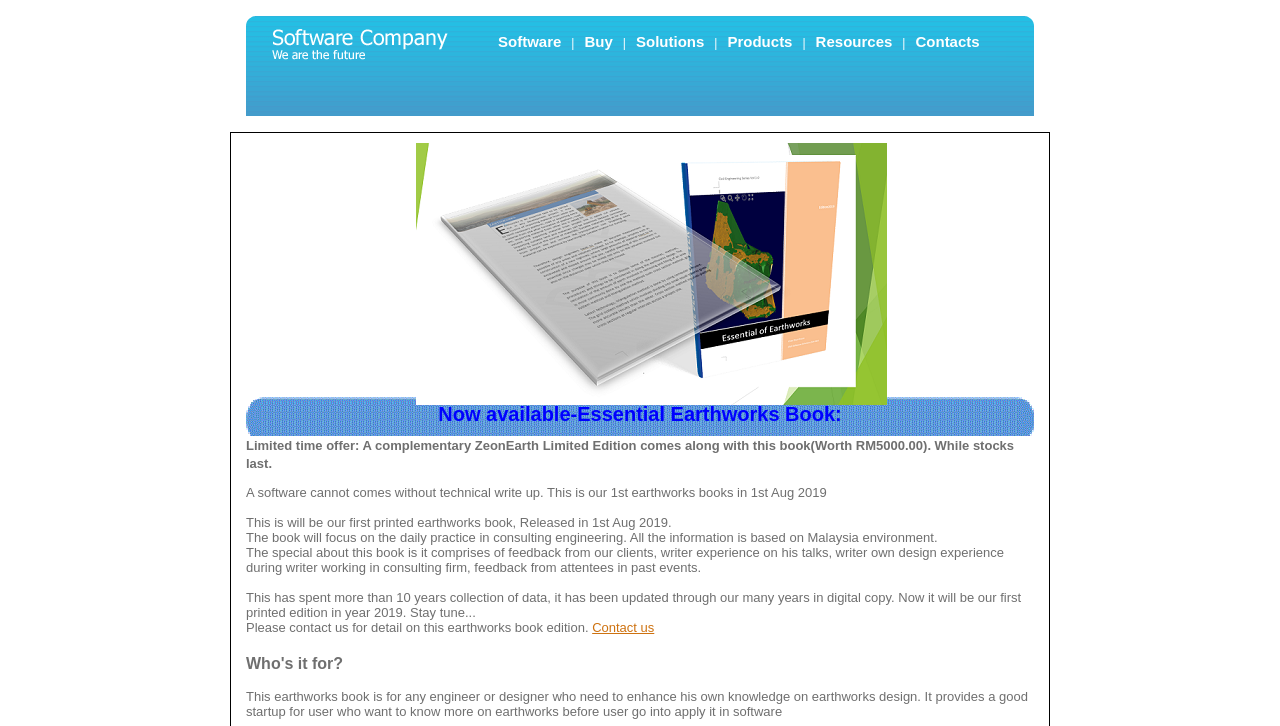Reply to the question below using a single word or brief phrase:
How long did it take to collect the data for the book?

More than 10 years